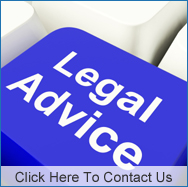Use one word or a short phrase to answer the question provided: 
What is the name of the law firm associated with the website?

Kallemeyn & Kallemeyn